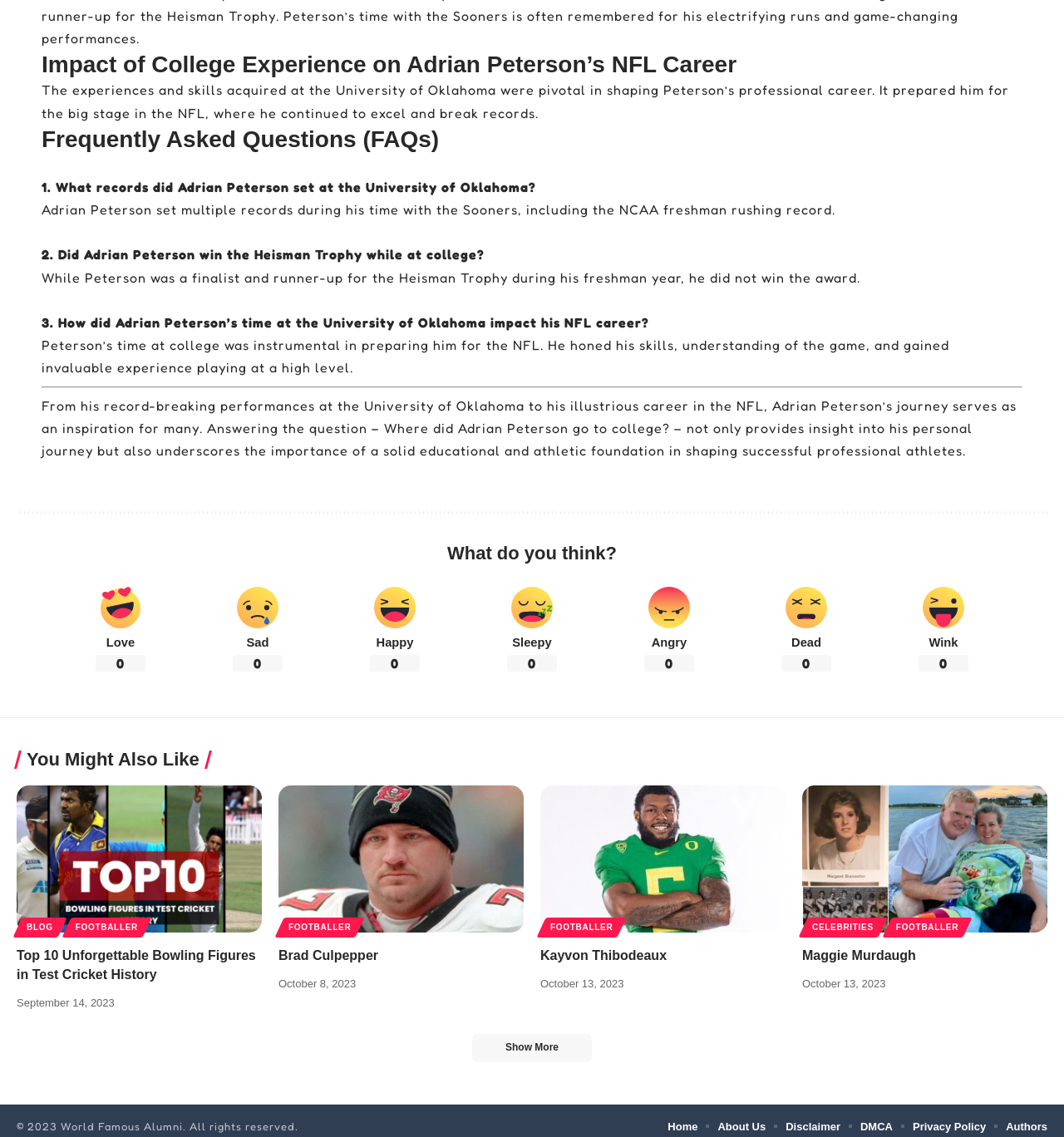Identify the bounding box coordinates for the UI element described as: "Footballer".

[0.508, 0.807, 0.585, 0.825]